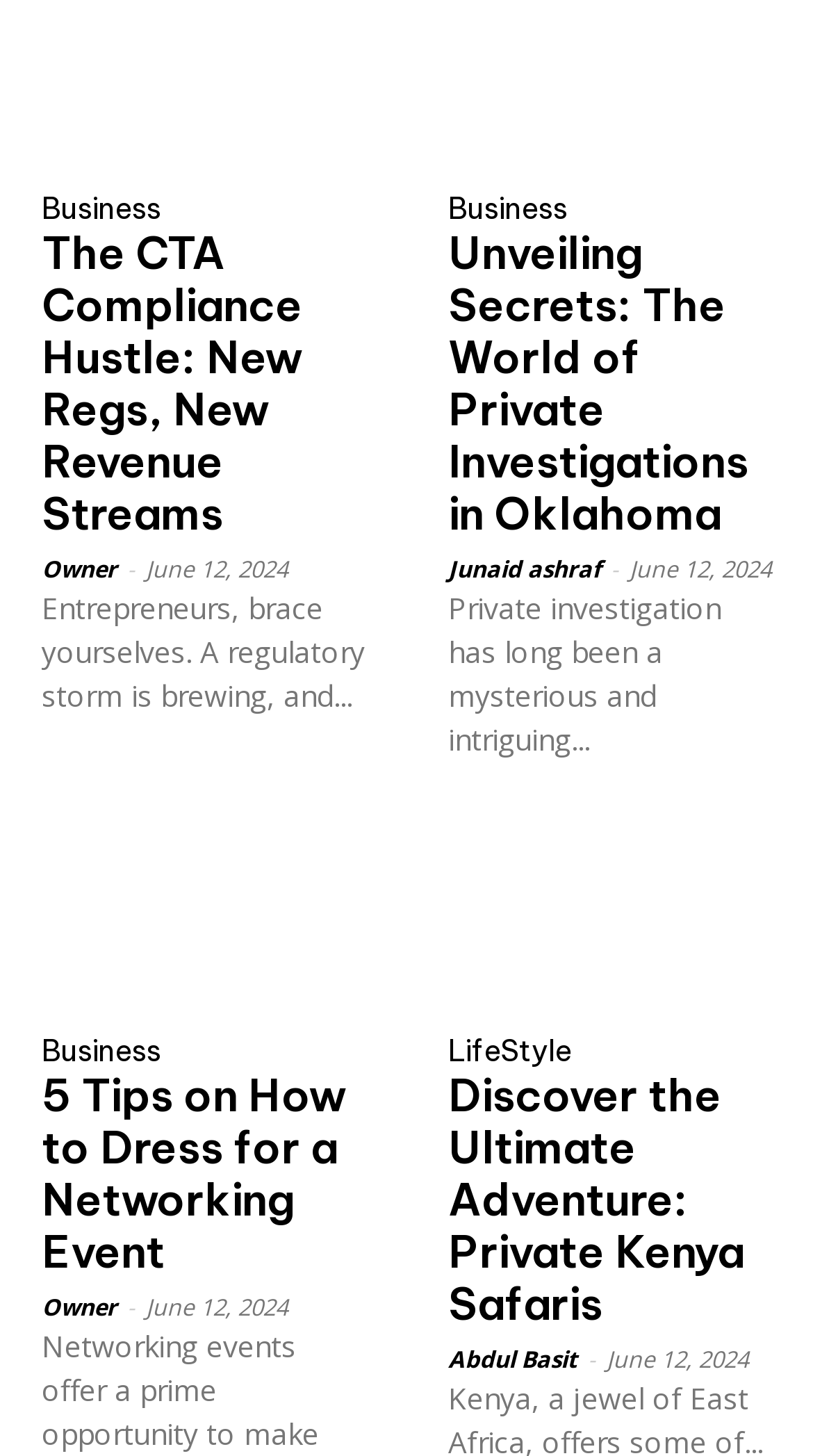Identify the bounding box coordinates for the element you need to click to achieve the following task: "Subscribe". Provide the bounding box coordinates as four float numbers between 0 and 1, in the form [left, top, right, bottom].

None